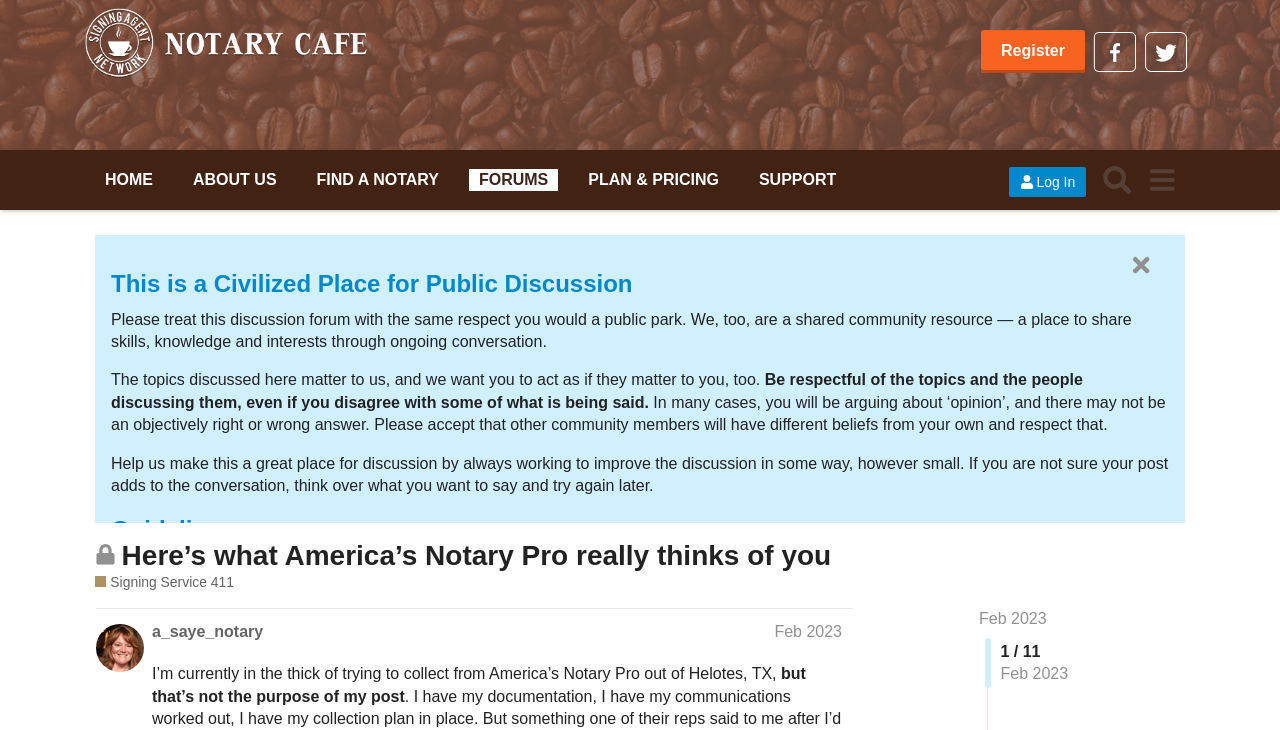Find the bounding box coordinates for the area you need to click to carry out the instruction: "Click on the 'Here’s what America’s Notary Pro really thinks of you' link". The coordinates should be four float numbers between 0 and 1, indicated as [left, top, right, bottom].

[0.095, 0.74, 0.649, 0.782]